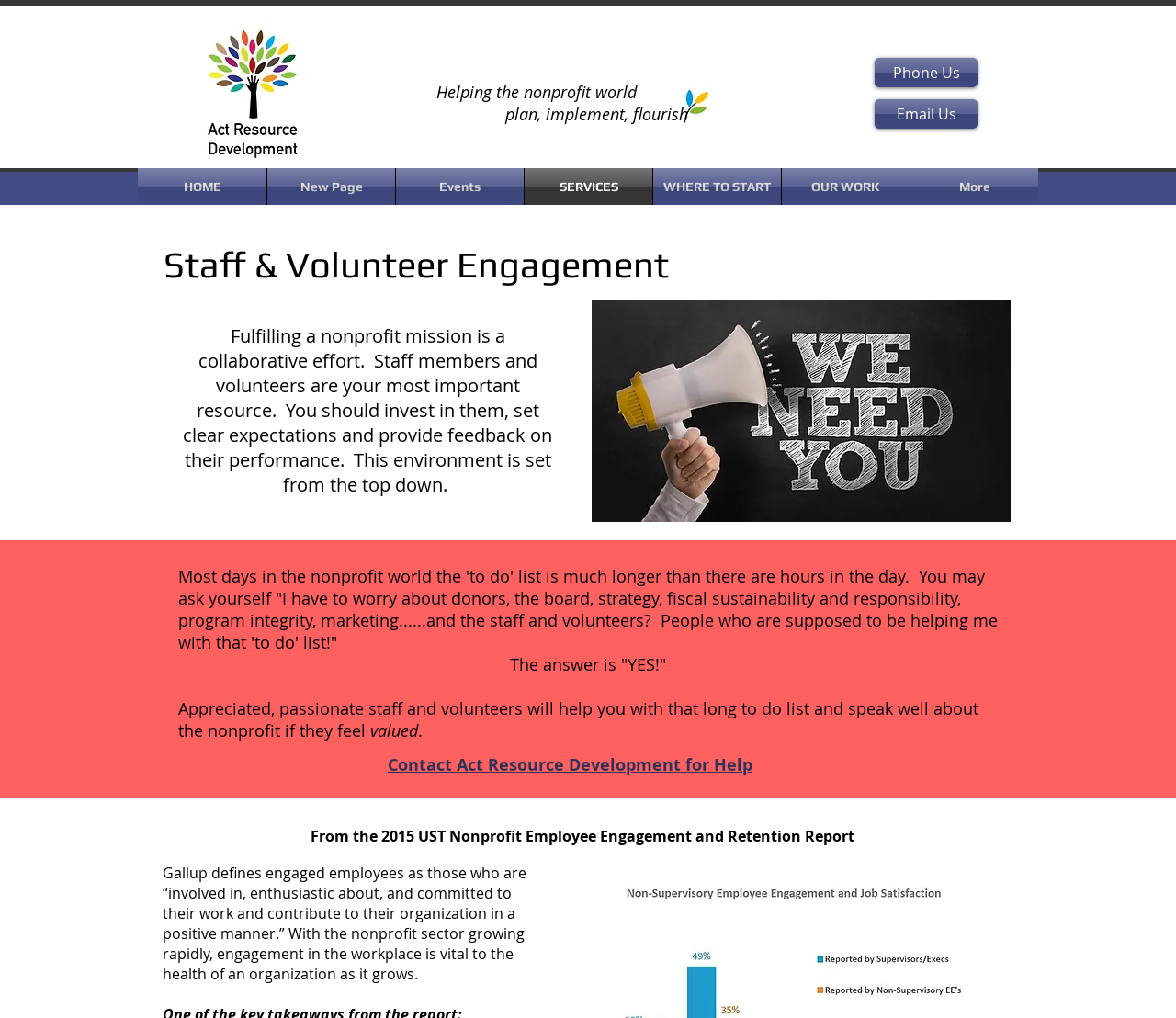Could you highlight the region that needs to be clicked to execute the instruction: "Go to the HOME page"?

[0.117, 0.165, 0.227, 0.201]